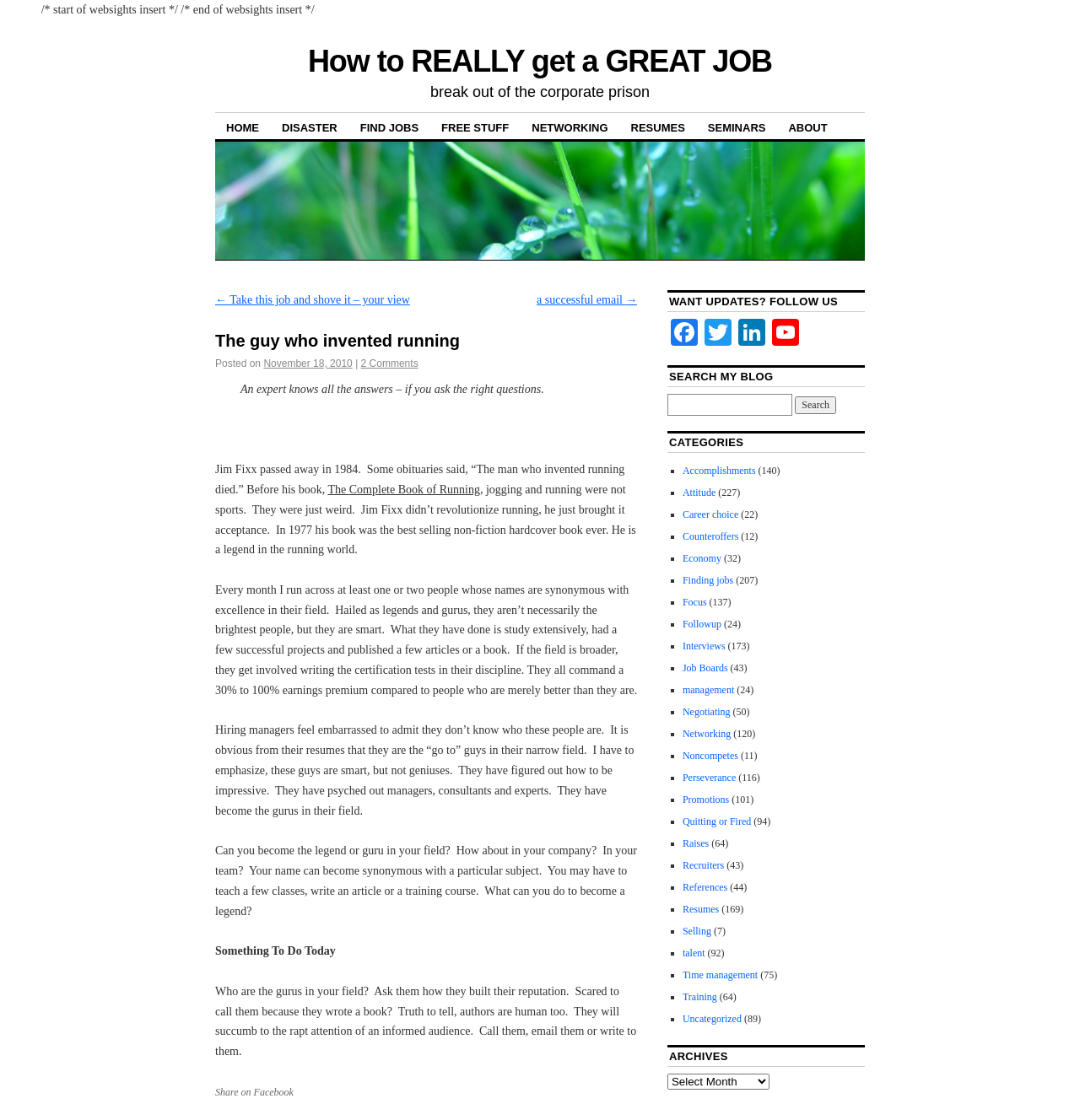Pinpoint the bounding box coordinates for the area that should be clicked to perform the following instruction: "Read the article about 'The guy who invented running'".

[0.199, 0.295, 0.59, 0.319]